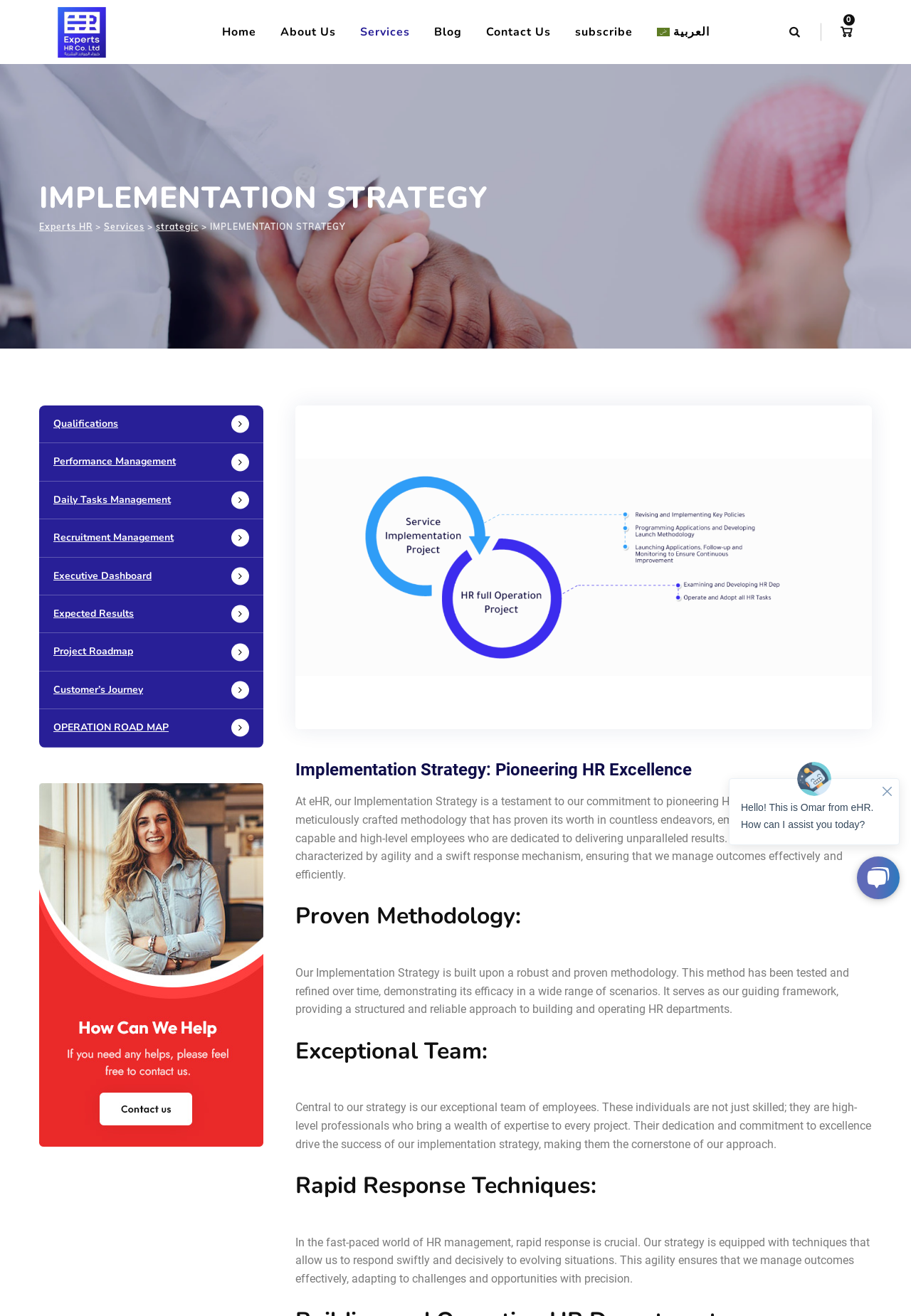Please find the bounding box coordinates of the element that must be clicked to perform the given instruction: "Click on the 'Services' link". The coordinates should be four float numbers from 0 to 1, i.e., [left, top, right, bottom].

[0.395, 0.0, 0.45, 0.049]